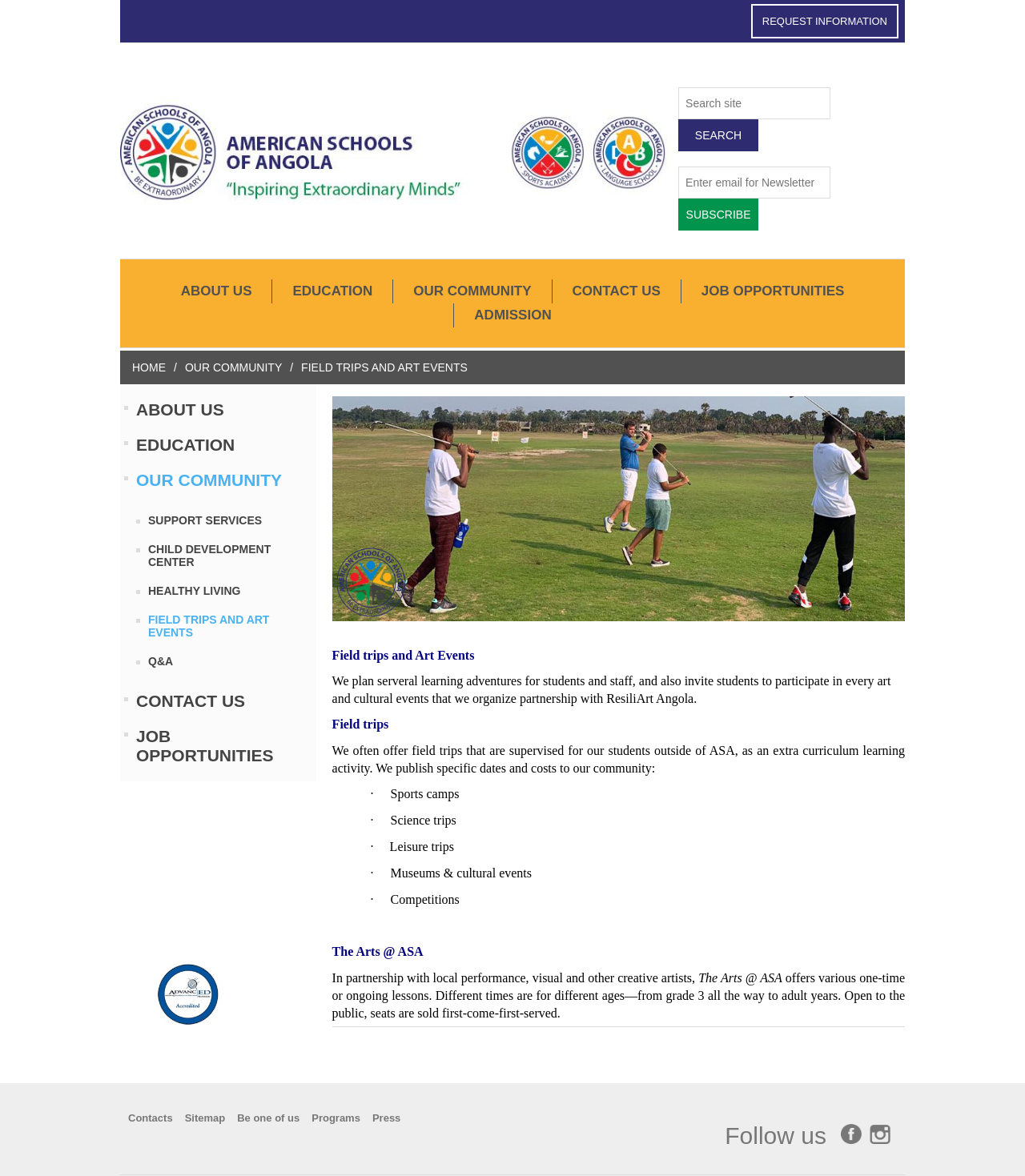What type of events does the school organize?
Can you give a detailed and elaborate answer to the question?

The webpage mentions that the school plans 'serveral learning adventures for students and staff, and also invite students to participate in every art and cultural events that we organize partnership with ResiliArt Angola.' This suggests that the school organizes field trips and art events.